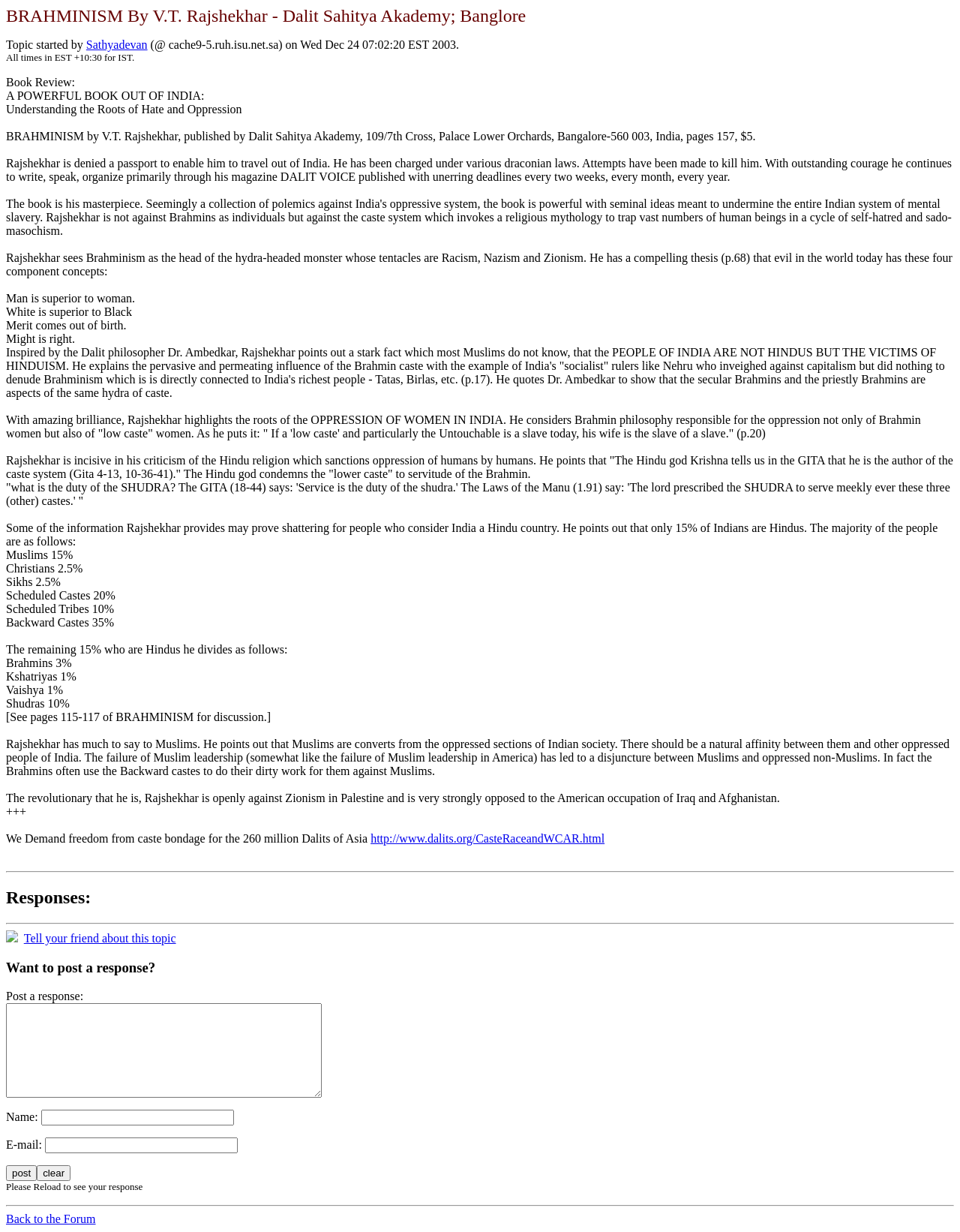Please specify the bounding box coordinates of the region to click in order to perform the following instruction: "Click on DEALERS".

None